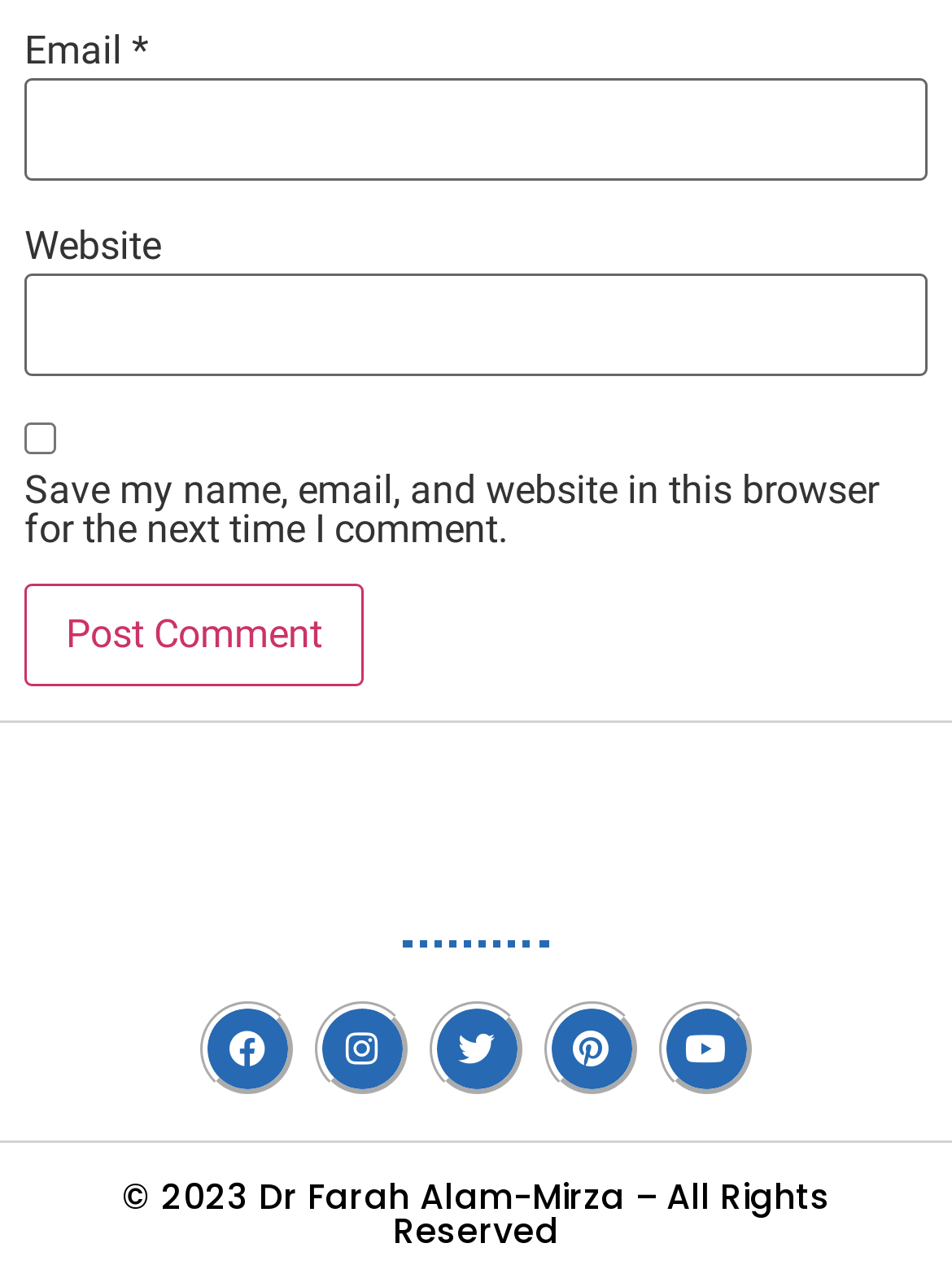Using the element description: "Twitter", determine the bounding box coordinates for the specified UI element. The coordinates should be four float numbers between 0 and 1, [left, top, right, bottom].

[0.45, 0.778, 0.55, 0.852]